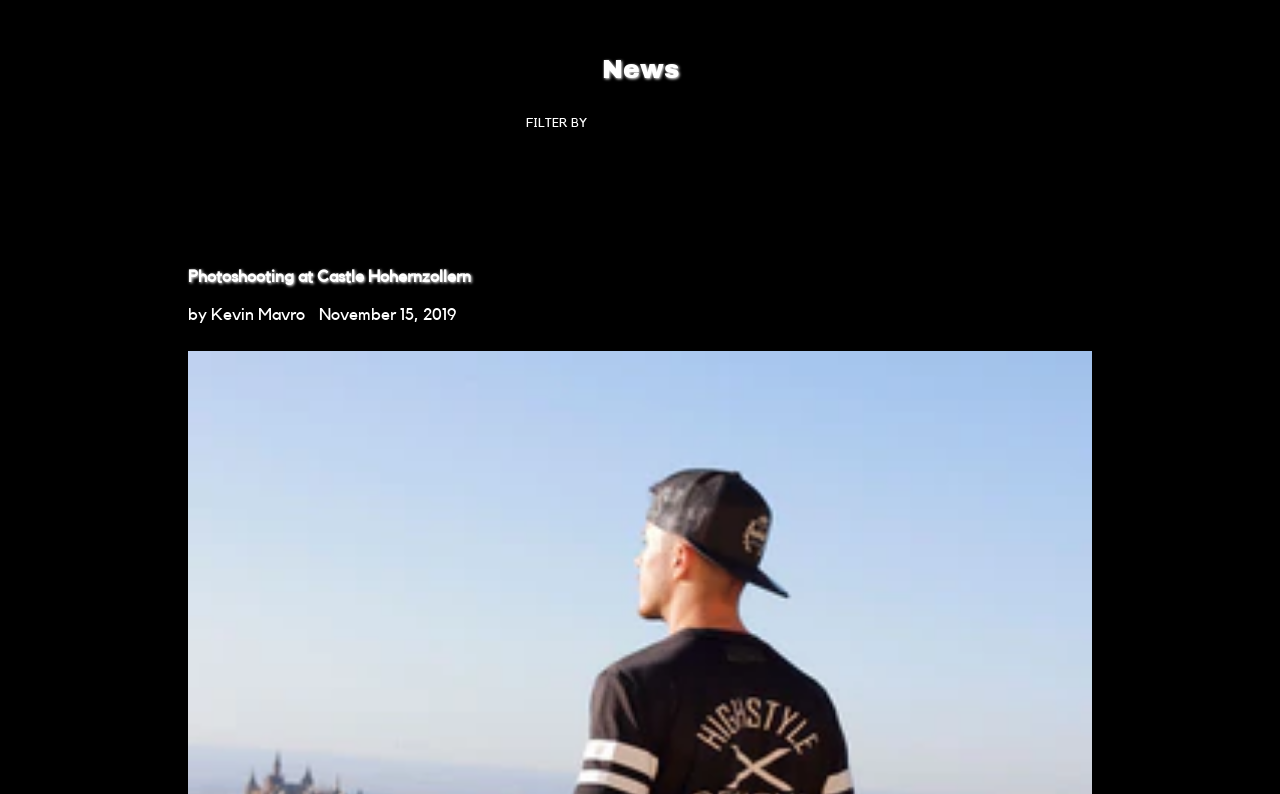Please give a one-word or short phrase response to the following question: 
What type of content is presented on this webpage?

News articles